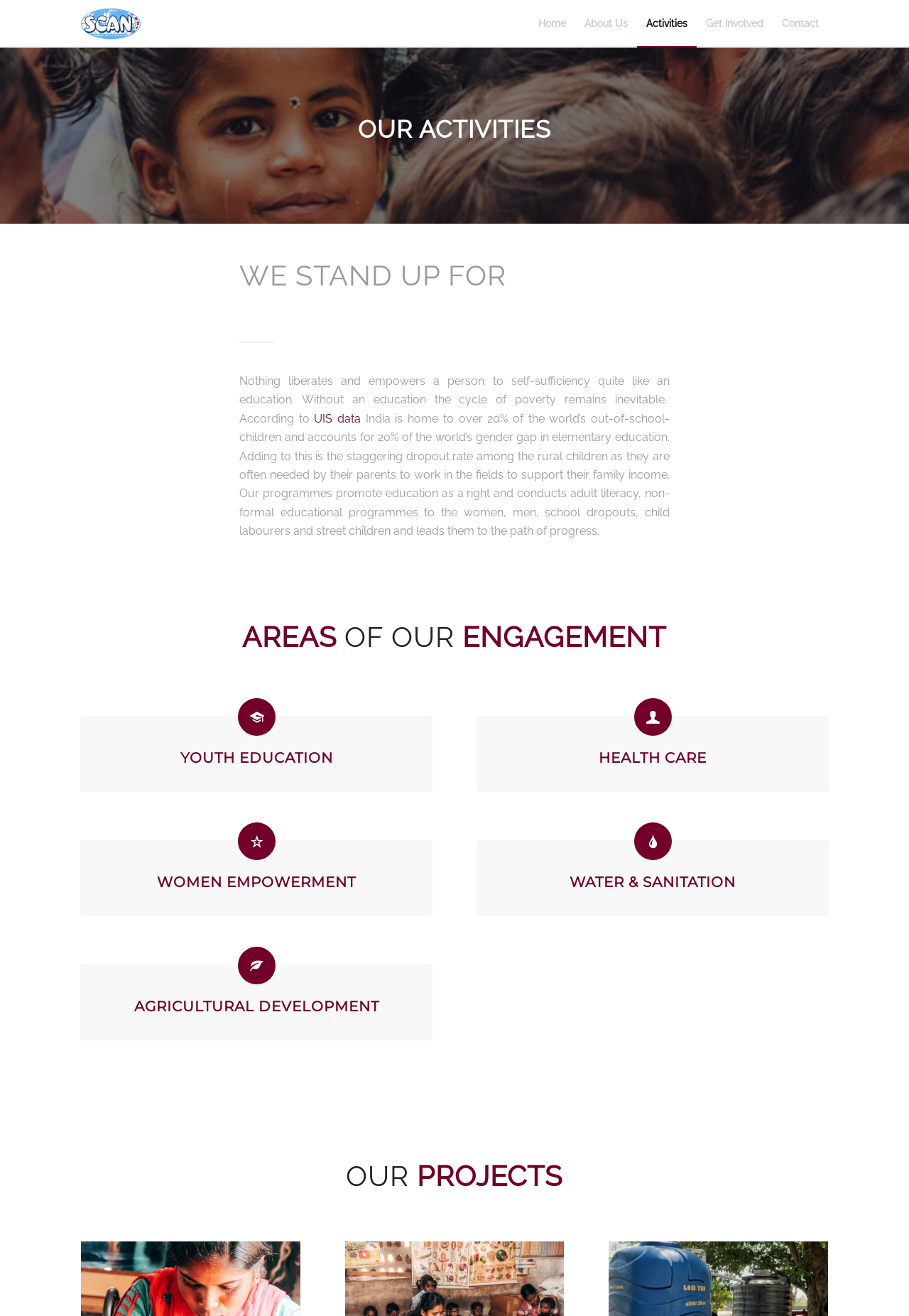What are the areas of engagement? Please answer the question using a single word or phrase based on the image.

Youth Education, Women Empowerment, etc.